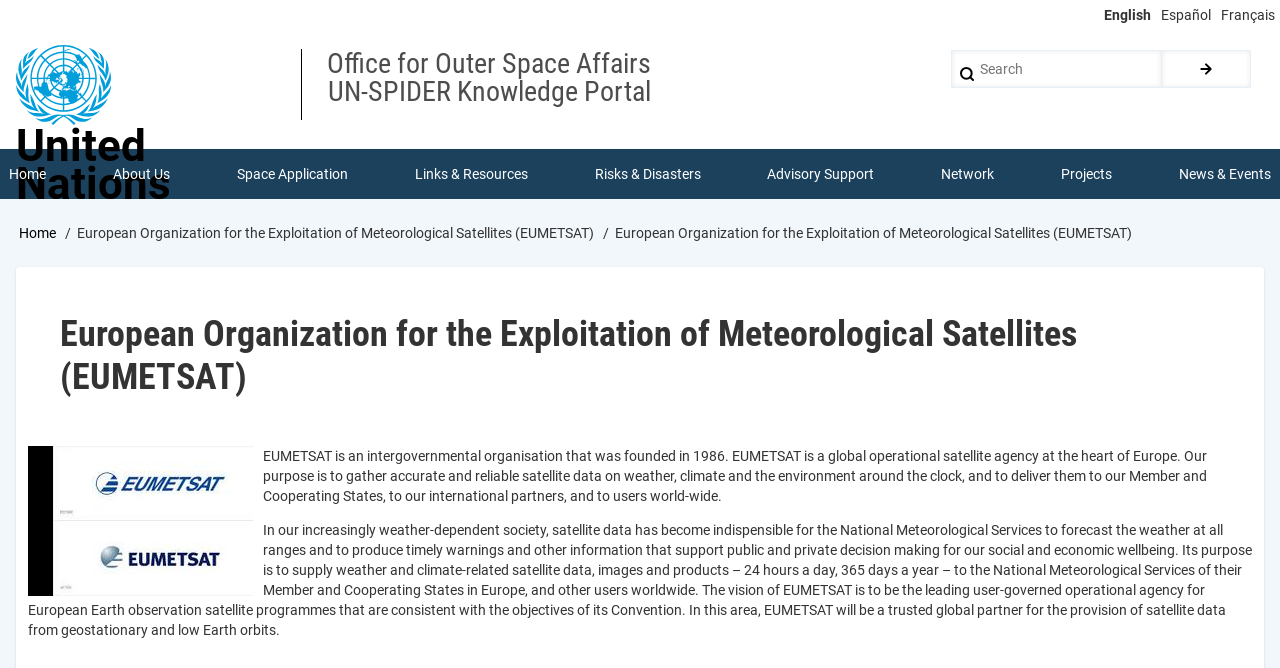Predict the bounding box coordinates for the UI element described as: "Home". The coordinates should be four float numbers between 0 and 1, presented as [left, top, right, bottom].

[0.015, 0.337, 0.044, 0.361]